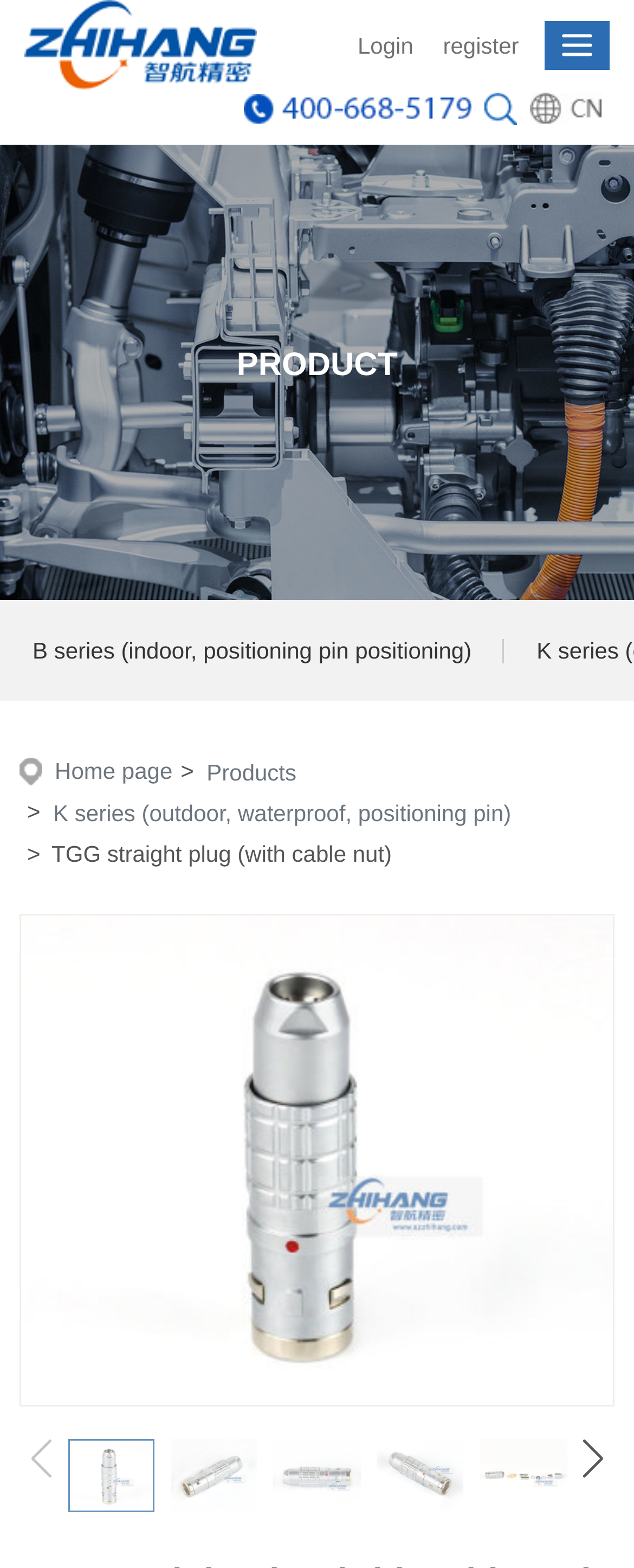From the screenshot, find the bounding box of the UI element matching this description: "Login". Supply the bounding box coordinates in the form [left, top, right, bottom], each a float between 0 and 1.

[0.564, 0.019, 0.699, 0.039]